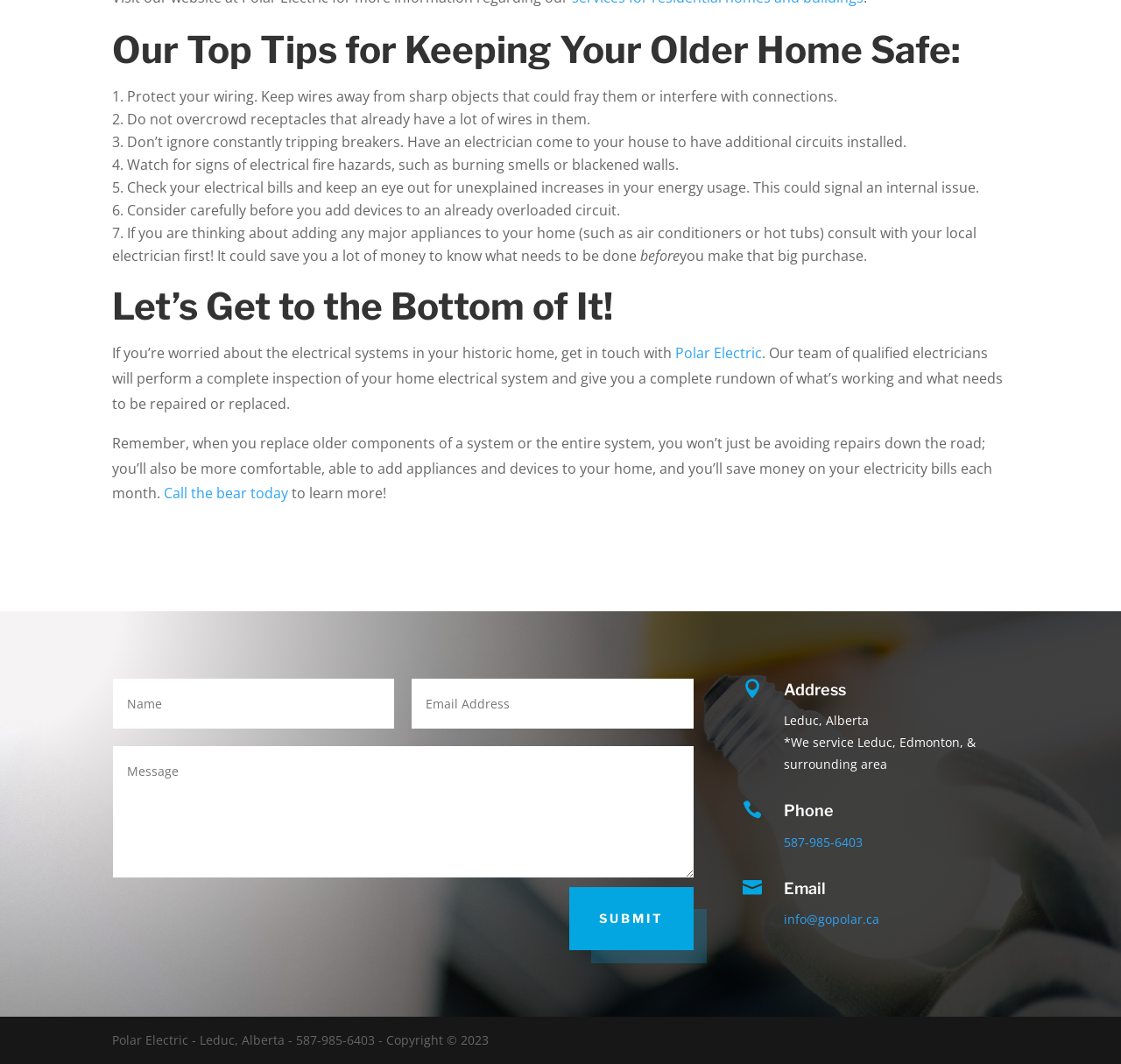What is the name of the company providing electrical services?
Refer to the image and give a detailed answer to the question.

The company providing electrical services is mentioned in the text 'get in touch with Polar Electric' and also appears as a link, indicating that it is the company being referred to.